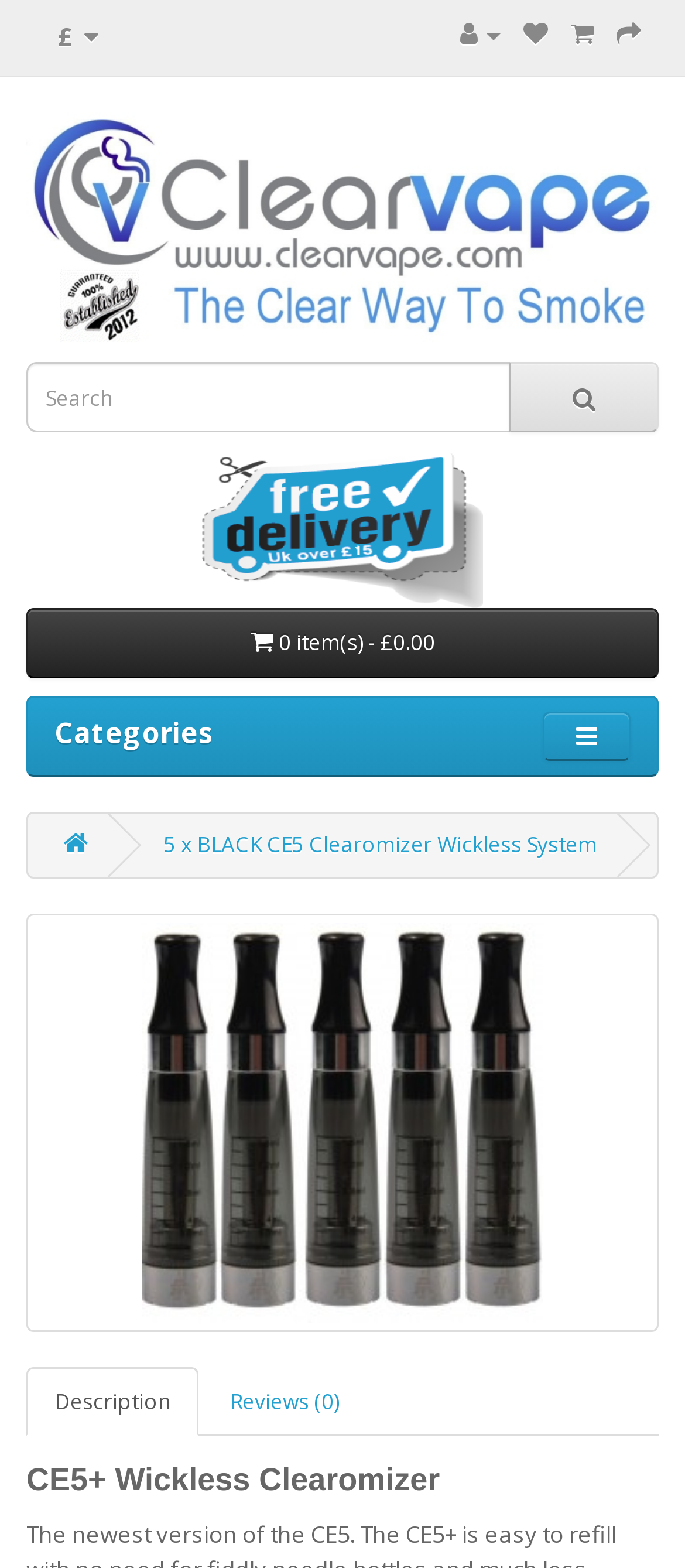Using the element description: "Description", determine the bounding box coordinates for the specified UI element. The coordinates should be four float numbers between 0 and 1, [left, top, right, bottom].

[0.038, 0.872, 0.29, 0.915]